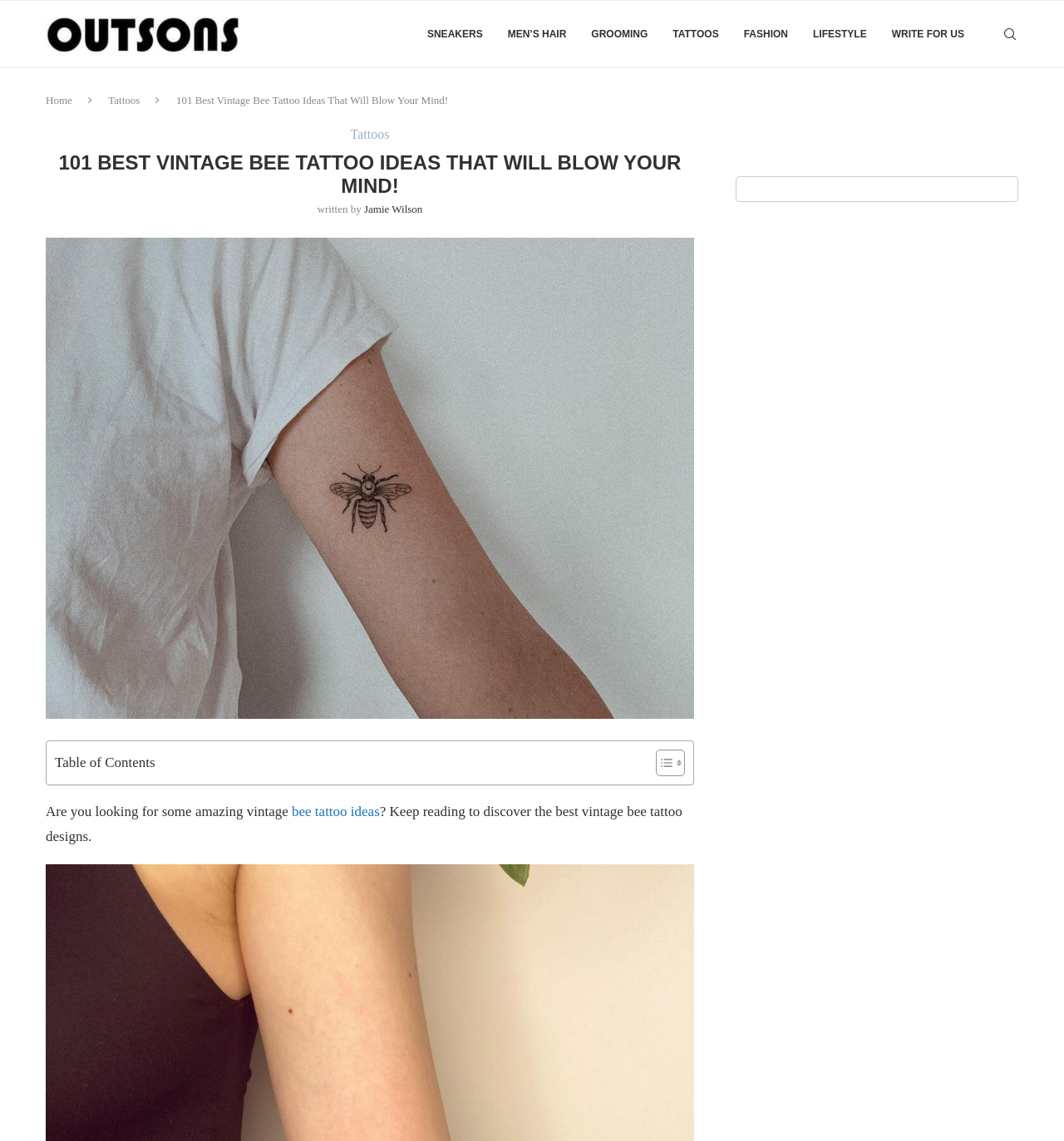How many links are in the top navigation bar?
Provide a detailed and extensive answer to the question.

The top navigation bar contains links to 'SNEAKERS', 'MEN’S HAIR', 'GROOMING', 'TATTOOS', 'FASHION', 'LIFESTYLE', and 'WRITE FOR US', which makes a total of 7 links.